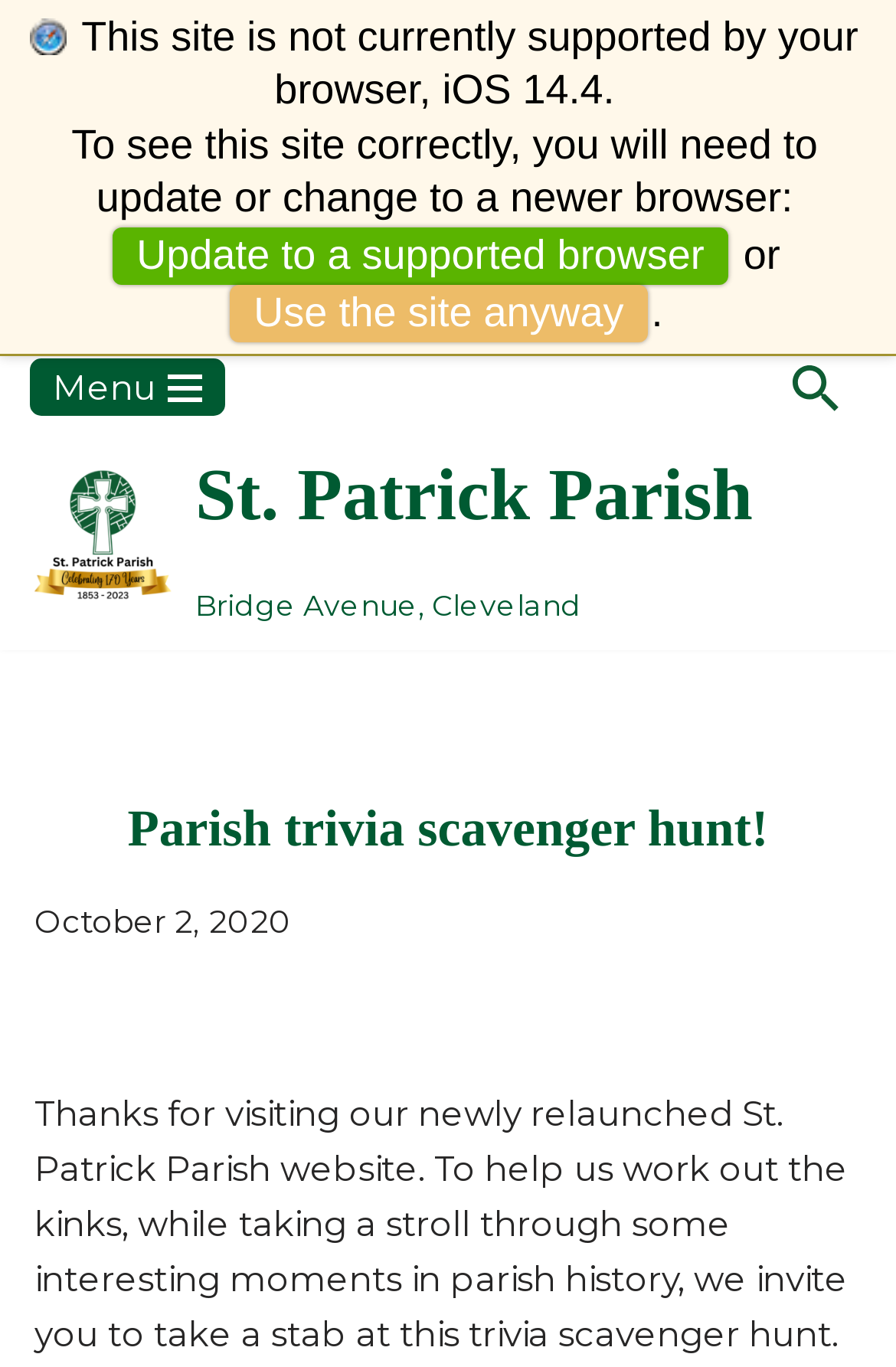Given the description of the UI element: "Use the site anyway", predict the bounding box coordinates in the form of [left, top, right, bottom], with each value being a float between 0 and 1.

[0.258, 0.208, 0.722, 0.251]